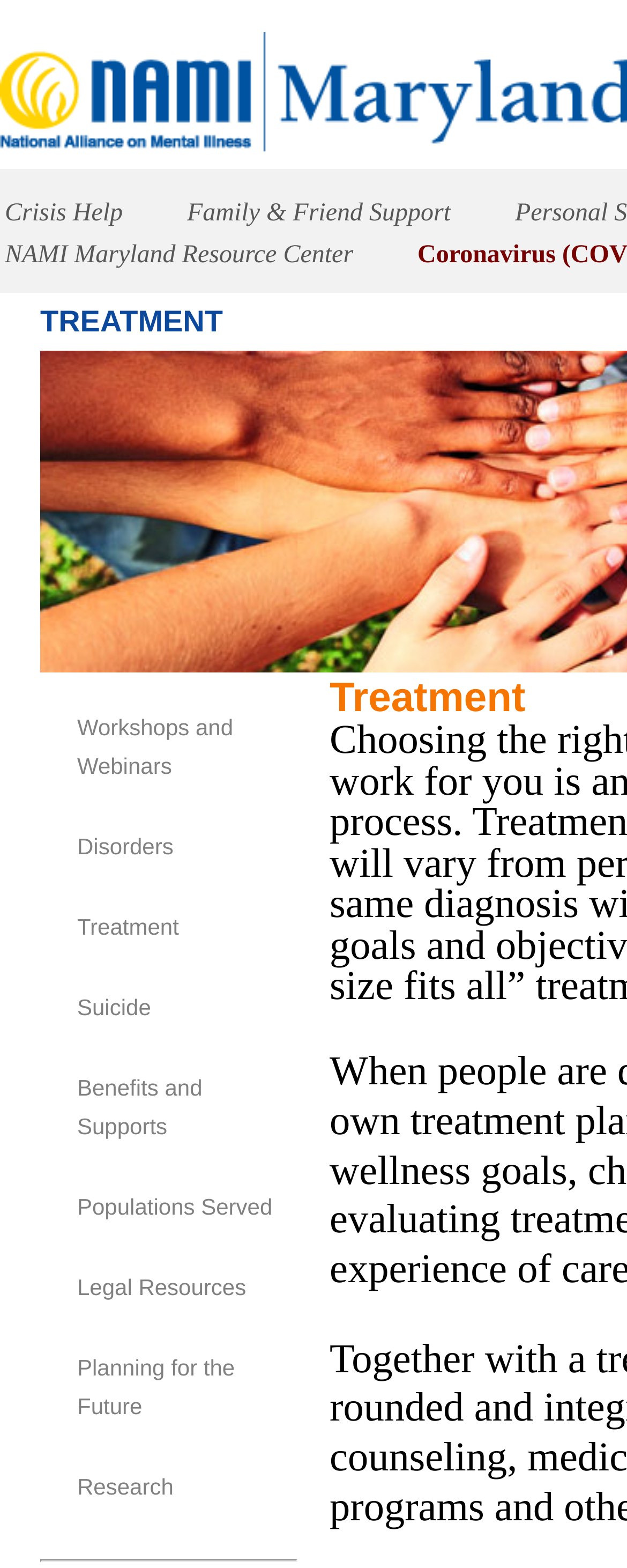How many links are available on the webpage?
Please provide a single word or phrase in response based on the screenshot.

13